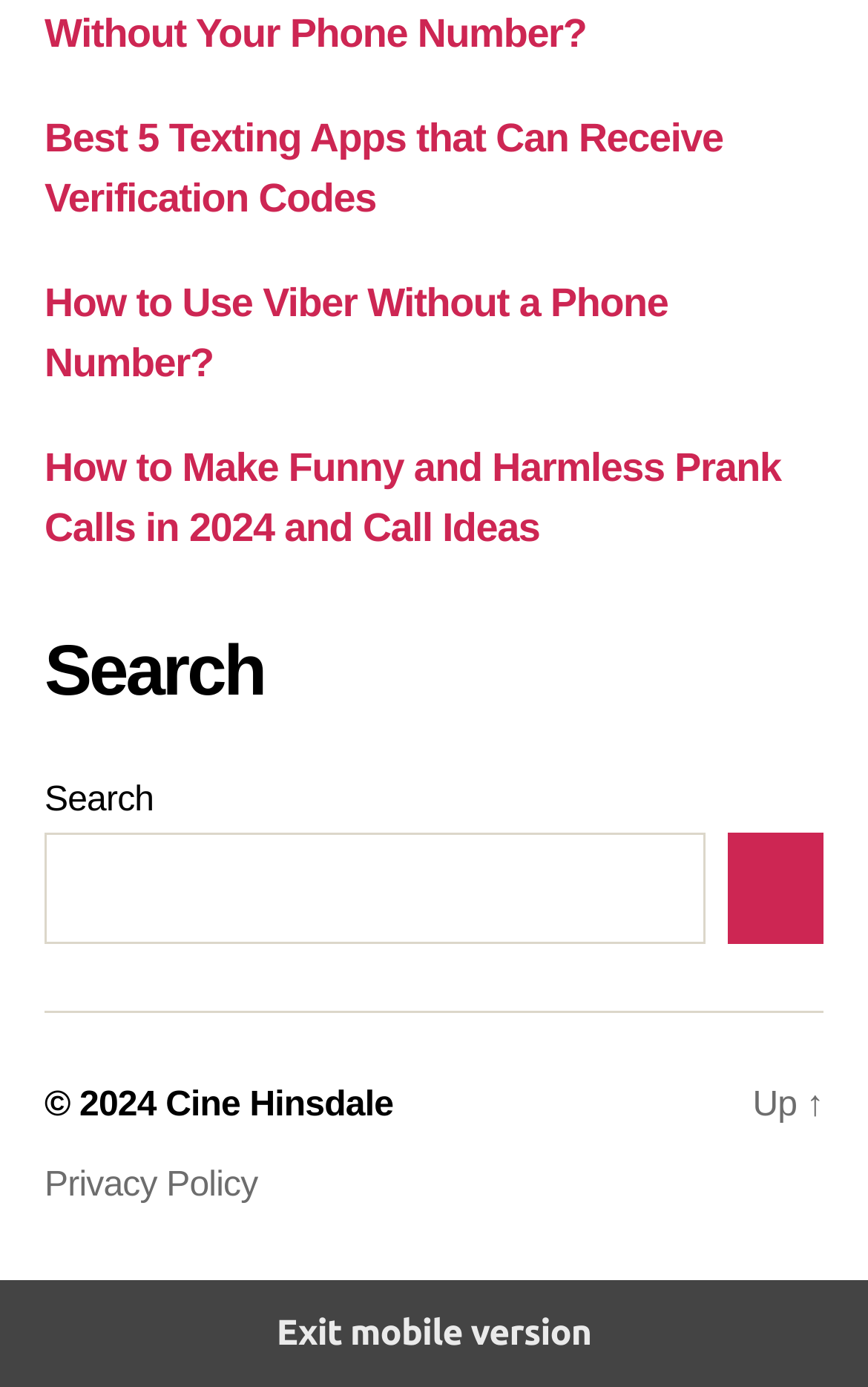Extract the bounding box coordinates for the HTML element that matches this description: "name="s"". The coordinates should be four float numbers between 0 and 1, i.e., [left, top, right, bottom].

[0.051, 0.601, 0.812, 0.681]